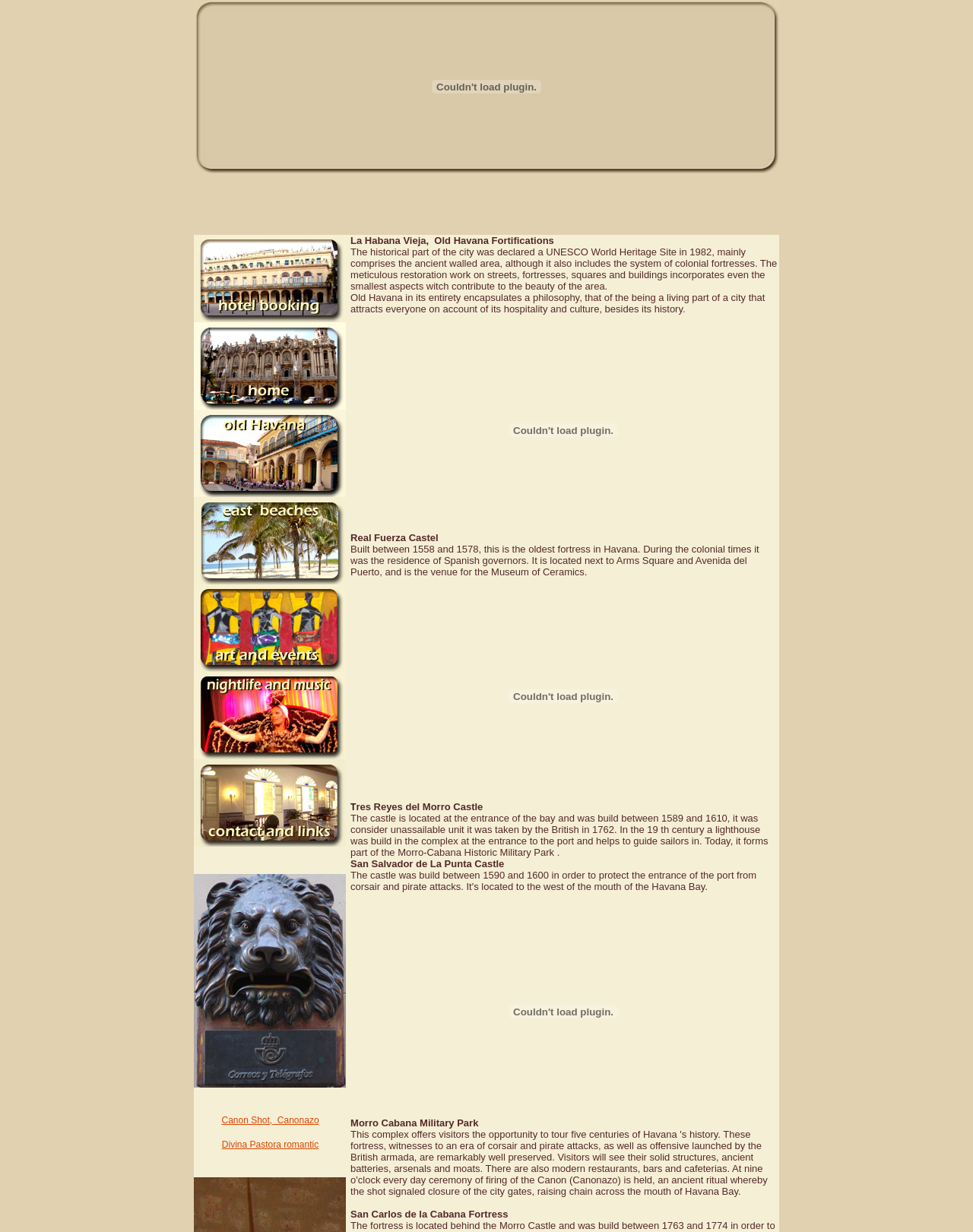Using the element description: "Canon Shot, Canonazo", determine the bounding box coordinates for the specified UI element. The coordinates should be four float numbers between 0 and 1, [left, top, right, bottom].

[0.228, 0.905, 0.328, 0.914]